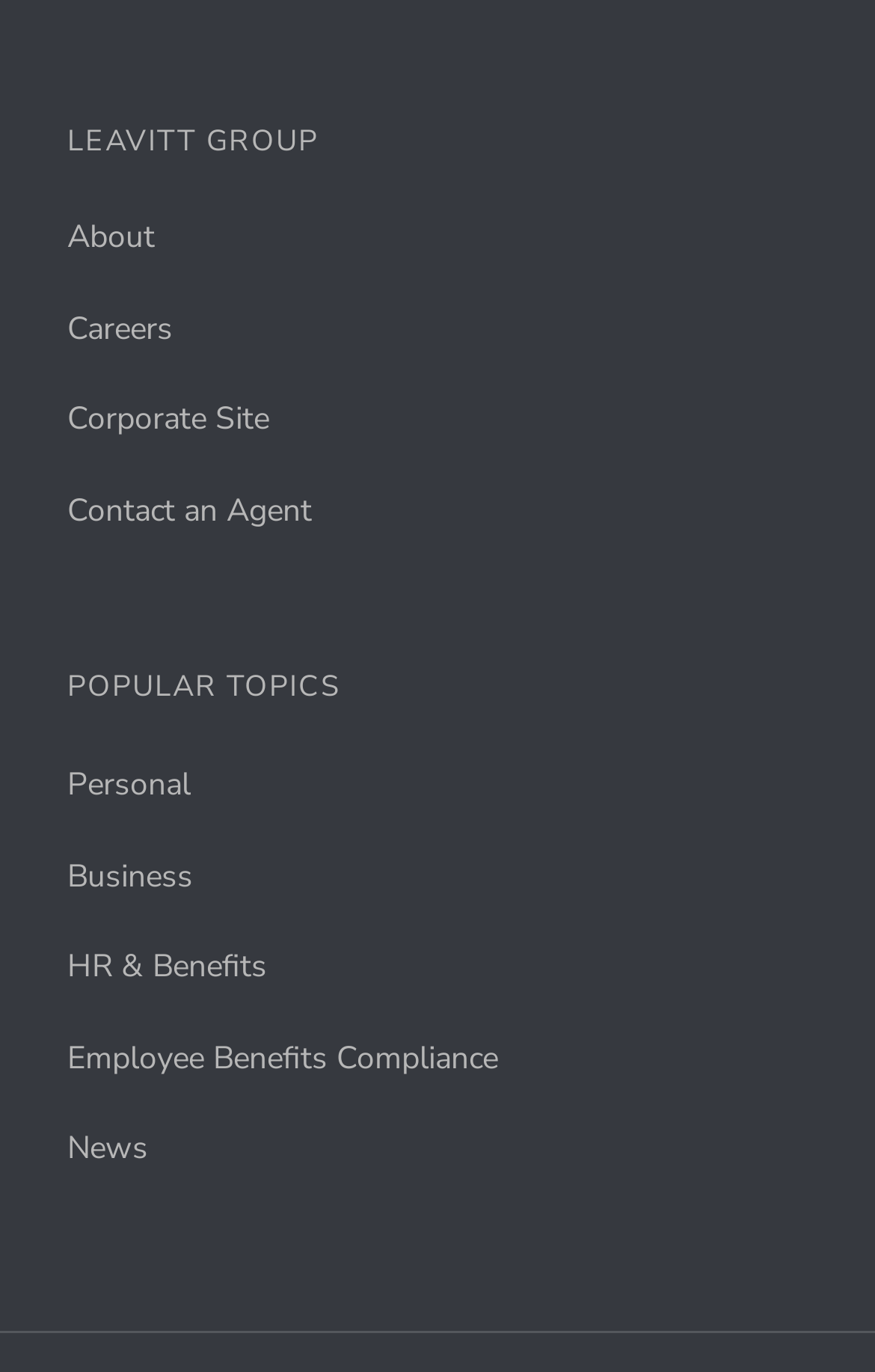From the image, can you give a detailed response to the question below:
How many popular topics are listed?

After the 'POPULAR TOPICS' heading, I found a list of five links: 'Personal', 'Business', 'HR & Benefits', 'Employee Benefits Compliance', and 'News'.